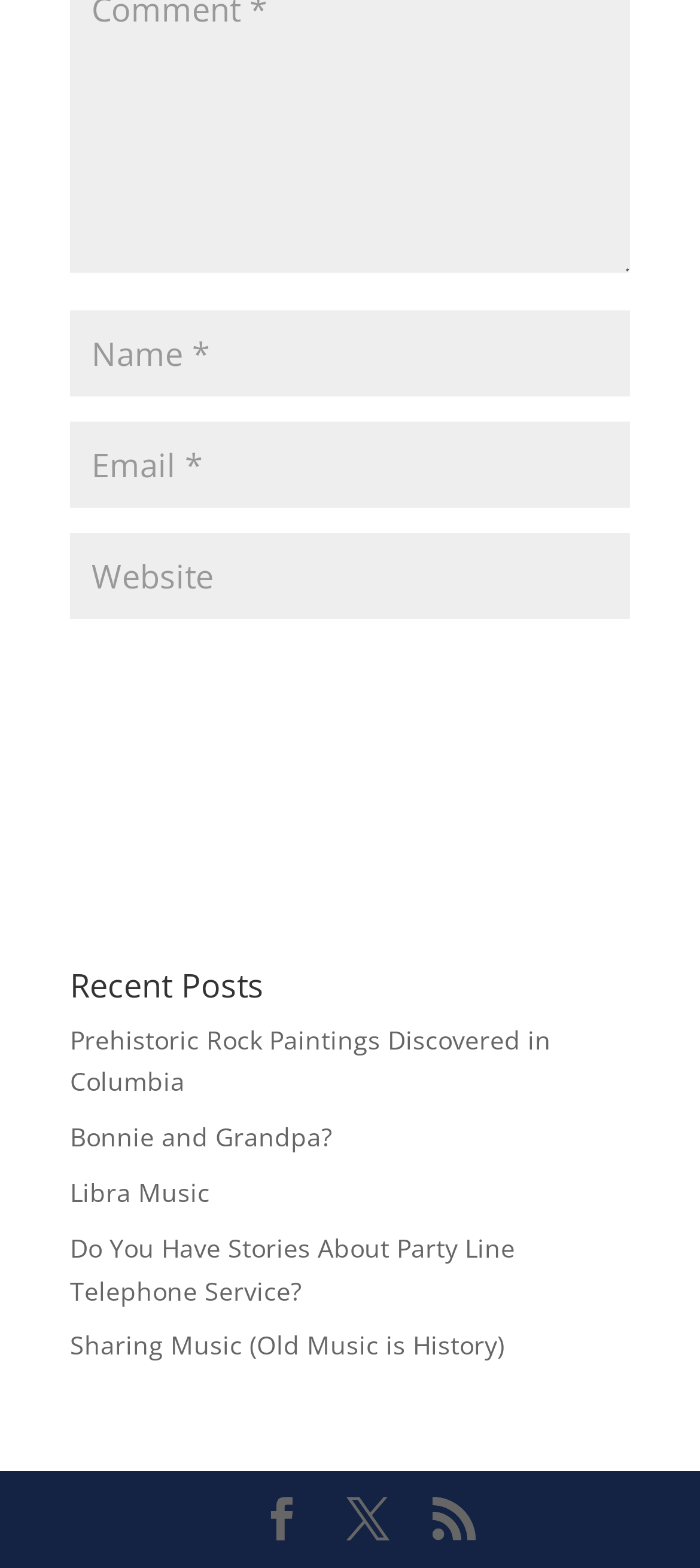Reply to the question below using a single word or brief phrase:
What is the purpose of the button?

Submit Comment